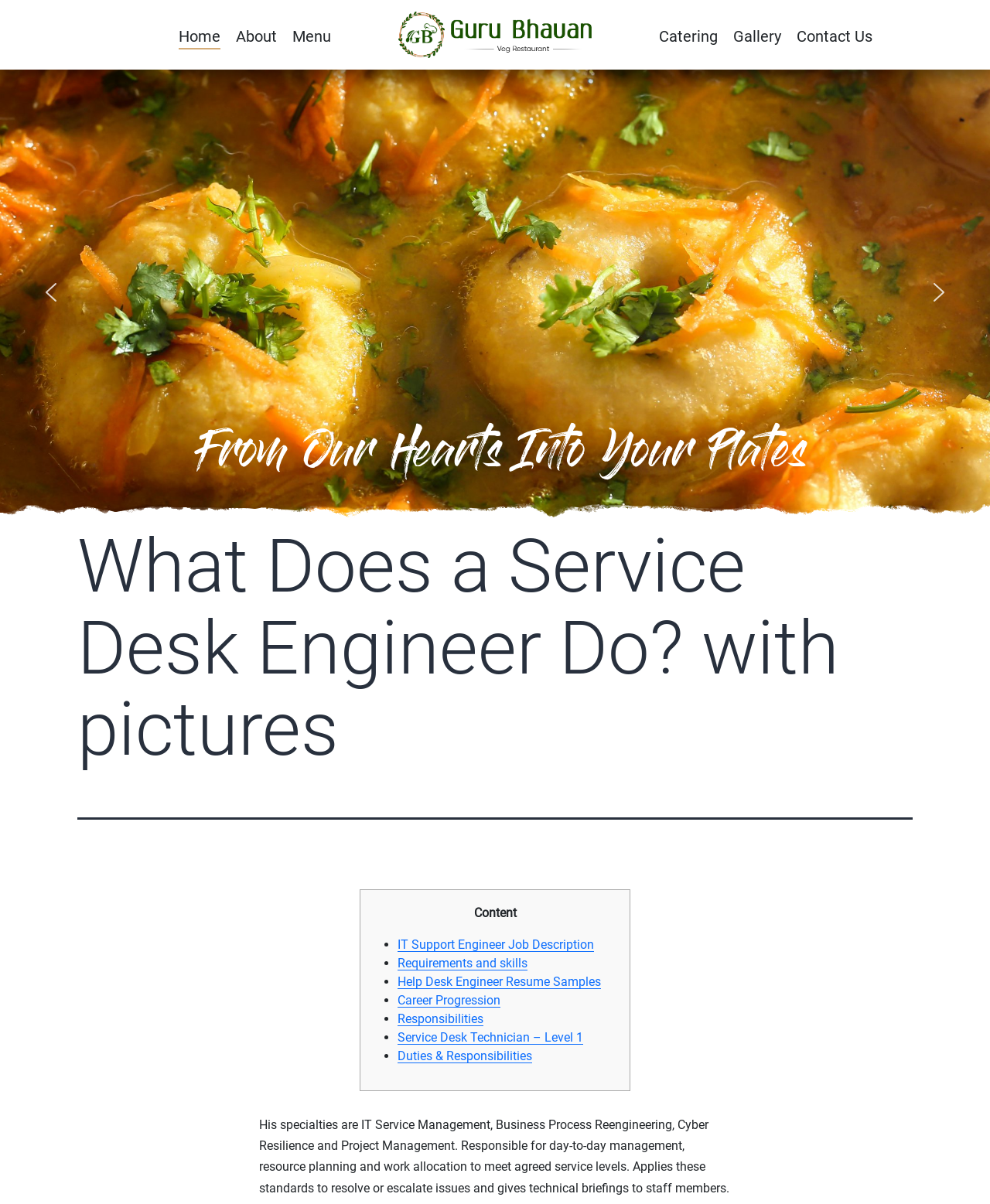What are the topics related to service desk engineers?
Please give a detailed and elaborate answer to the question.

The webpage contains a list of topics related to service desk engineers, including 'IT Support Engineer Job Description', 'Requirements and skills', 'Help Desk Engineer Resume Samples', 'Career Progression', 'Responsibilities', and 'Service Desk Technician – Level 1'.